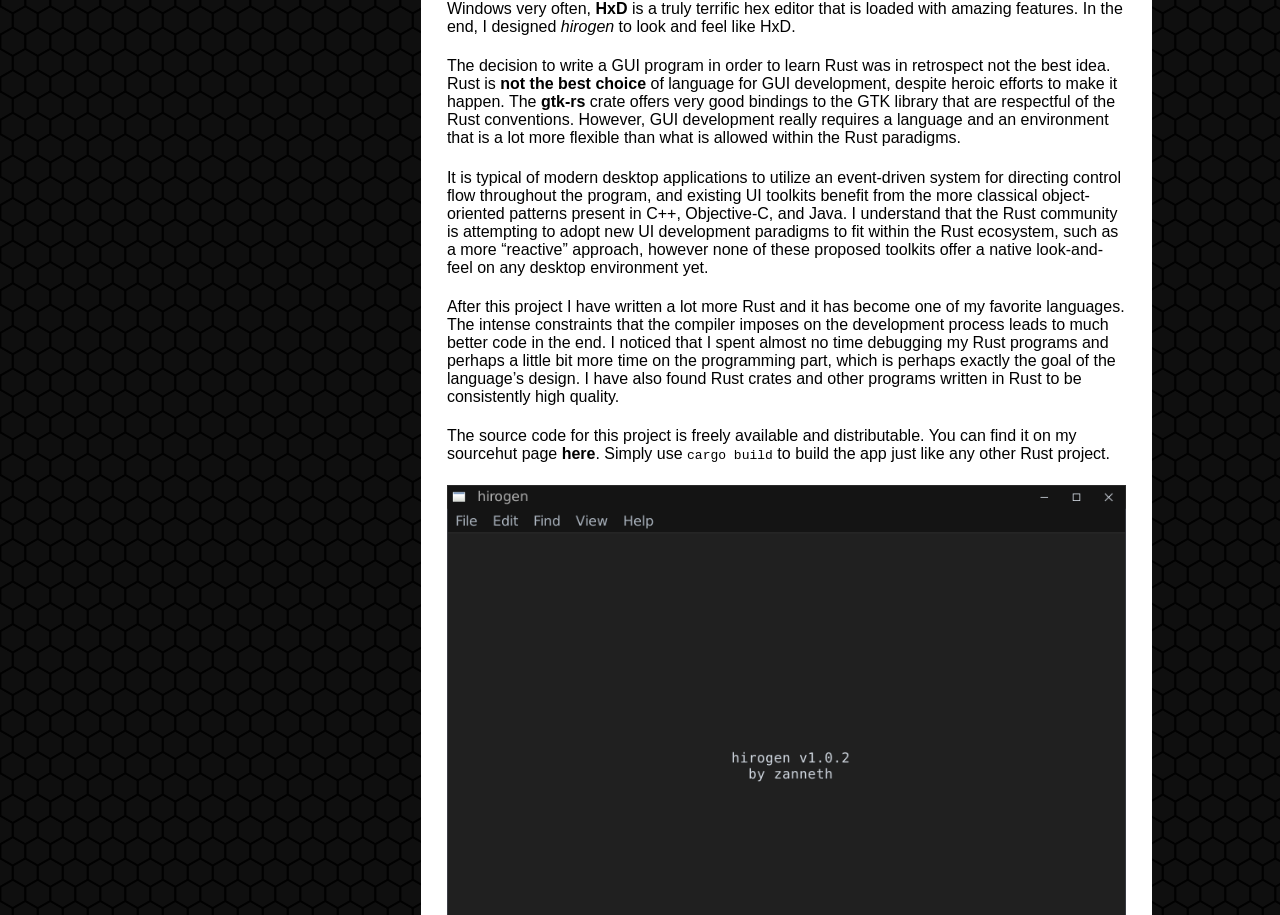Using the webpage screenshot, find the UI element described by here. Provide the bounding box coordinates in the format (top-left x, top-left y, bottom-right x, bottom-right y), ensuring all values are floating point numbers between 0 and 1.

[0.439, 0.487, 0.465, 0.505]